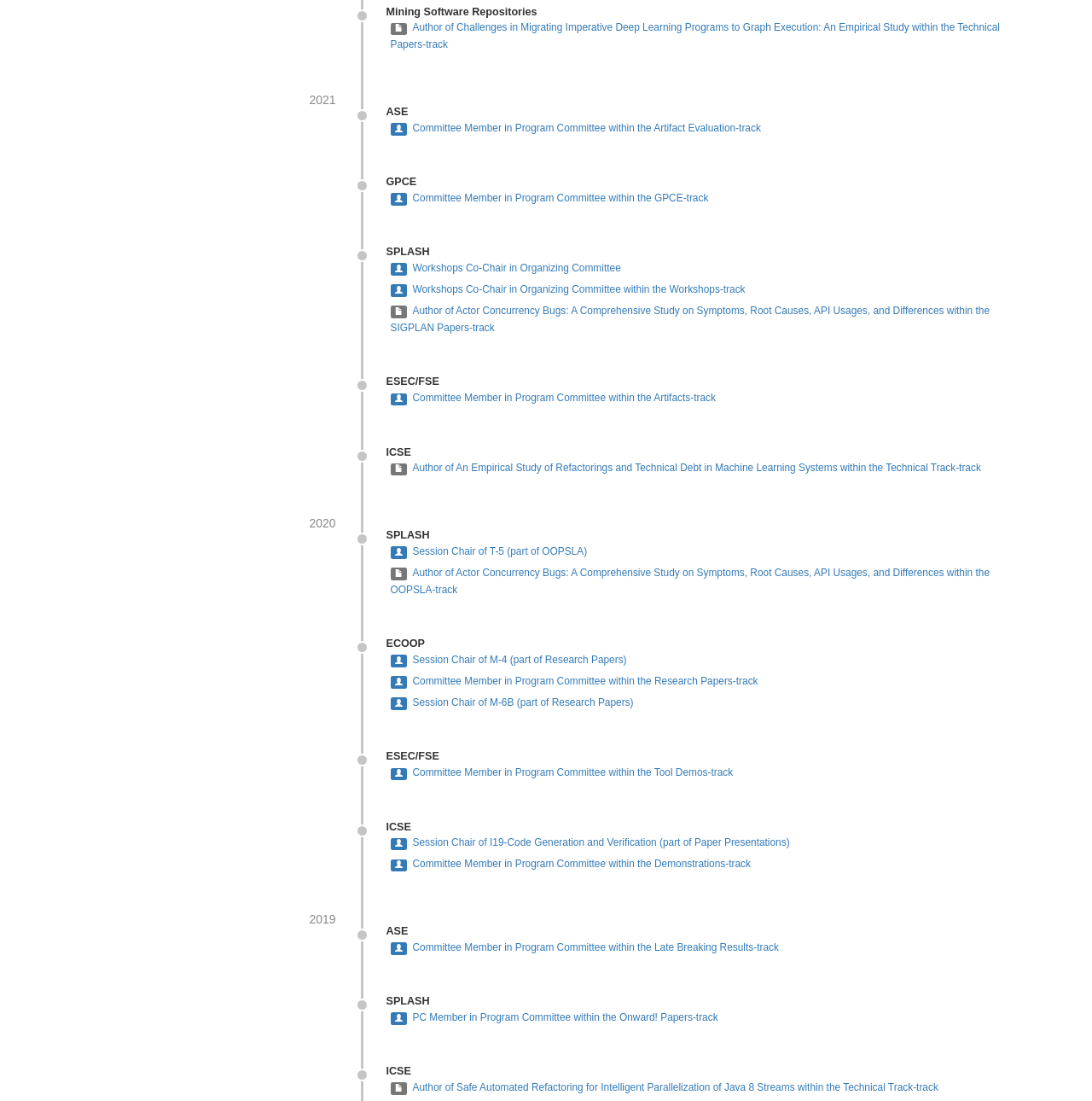Please reply to the following question using a single word or phrase: 
How many 'Committee Member in Program Committee' roles are there in 2019?

2